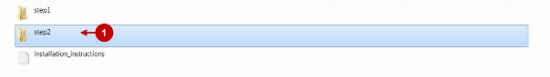What is the likely purpose of the 'installation_instructions' folder?
Using the information from the image, give a concise answer in one word or a short phrase.

To provide setup guidance